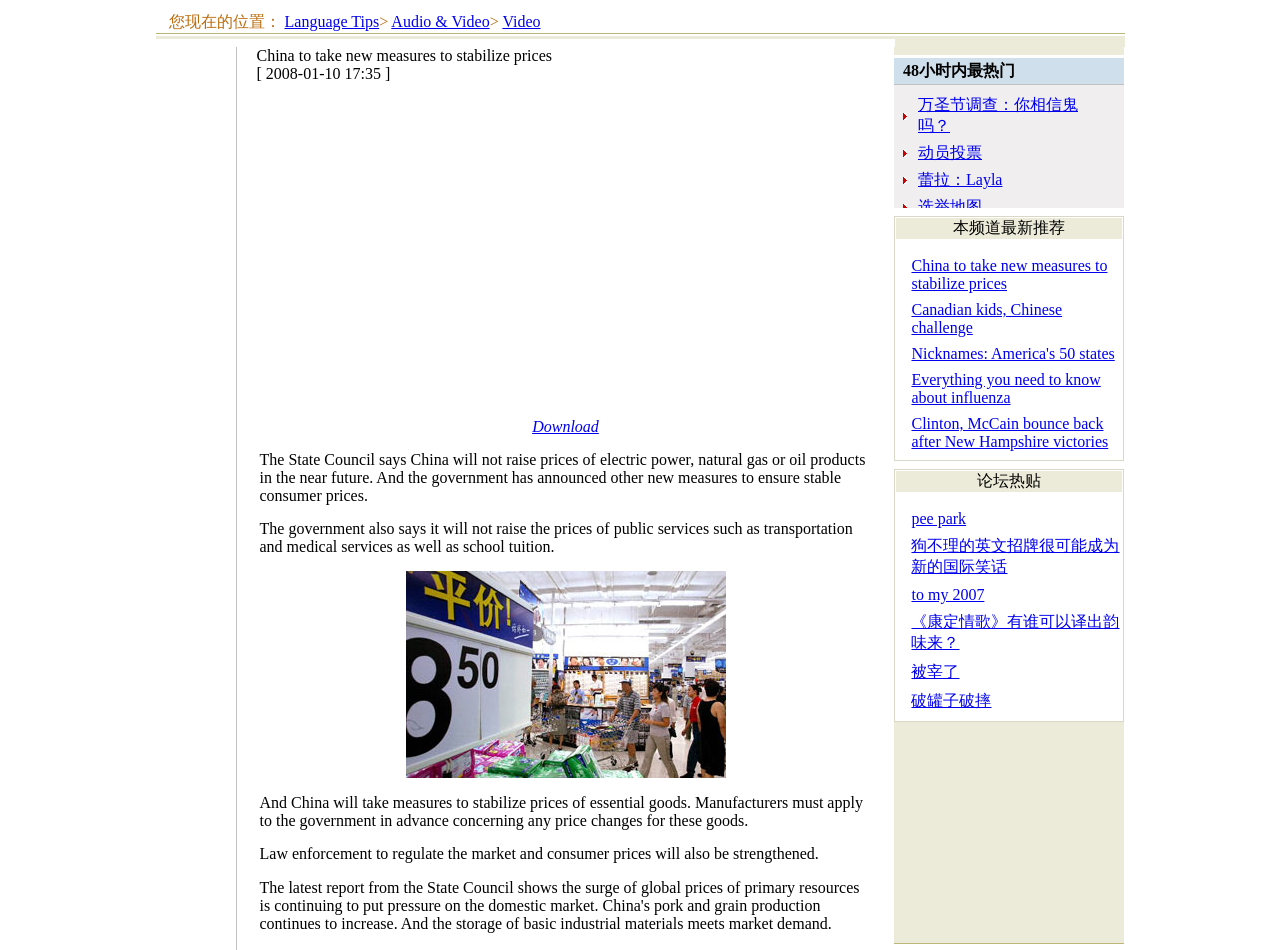Given the description of the UI element: "Nicknames: America's 50 states", predict the bounding box coordinates in the form of [left, top, right, bottom], with each value being a float between 0 and 1.

[0.712, 0.363, 0.871, 0.381]